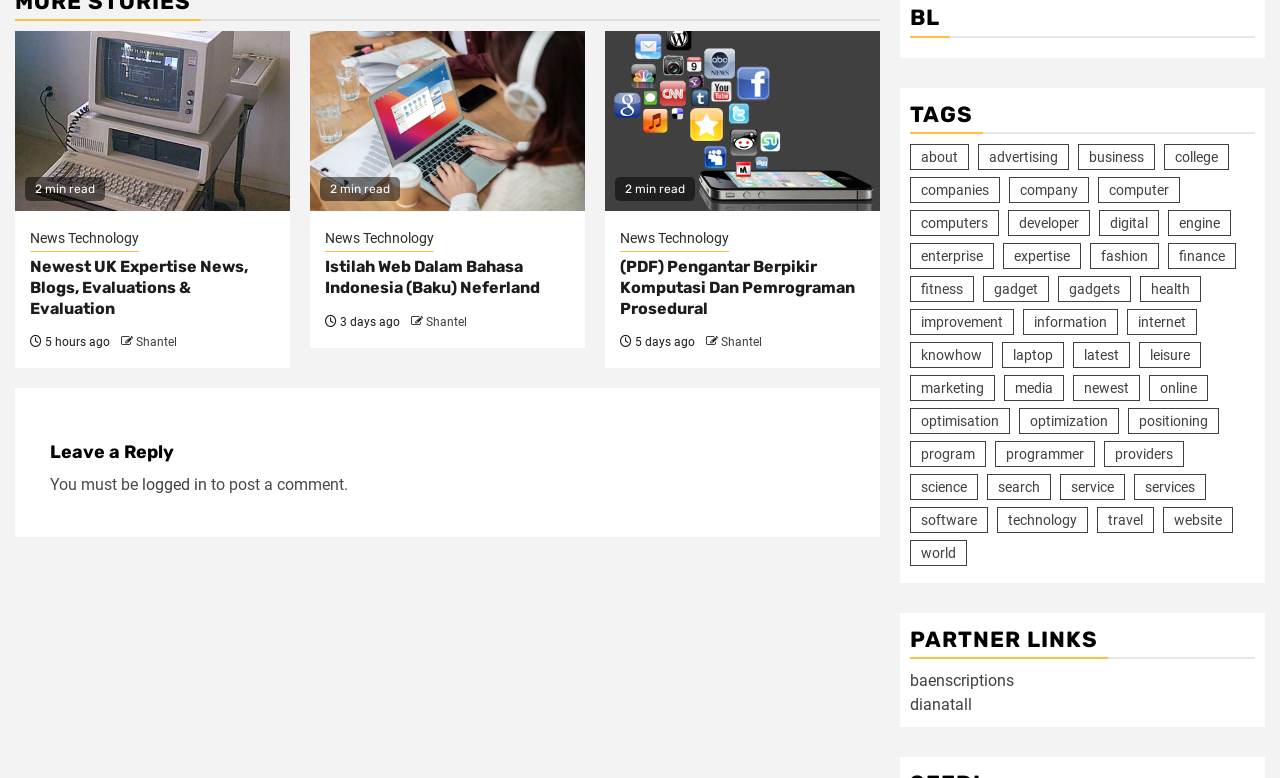Identify the bounding box coordinates for the UI element that matches this description: "News Technology".

[0.484, 0.293, 0.569, 0.324]